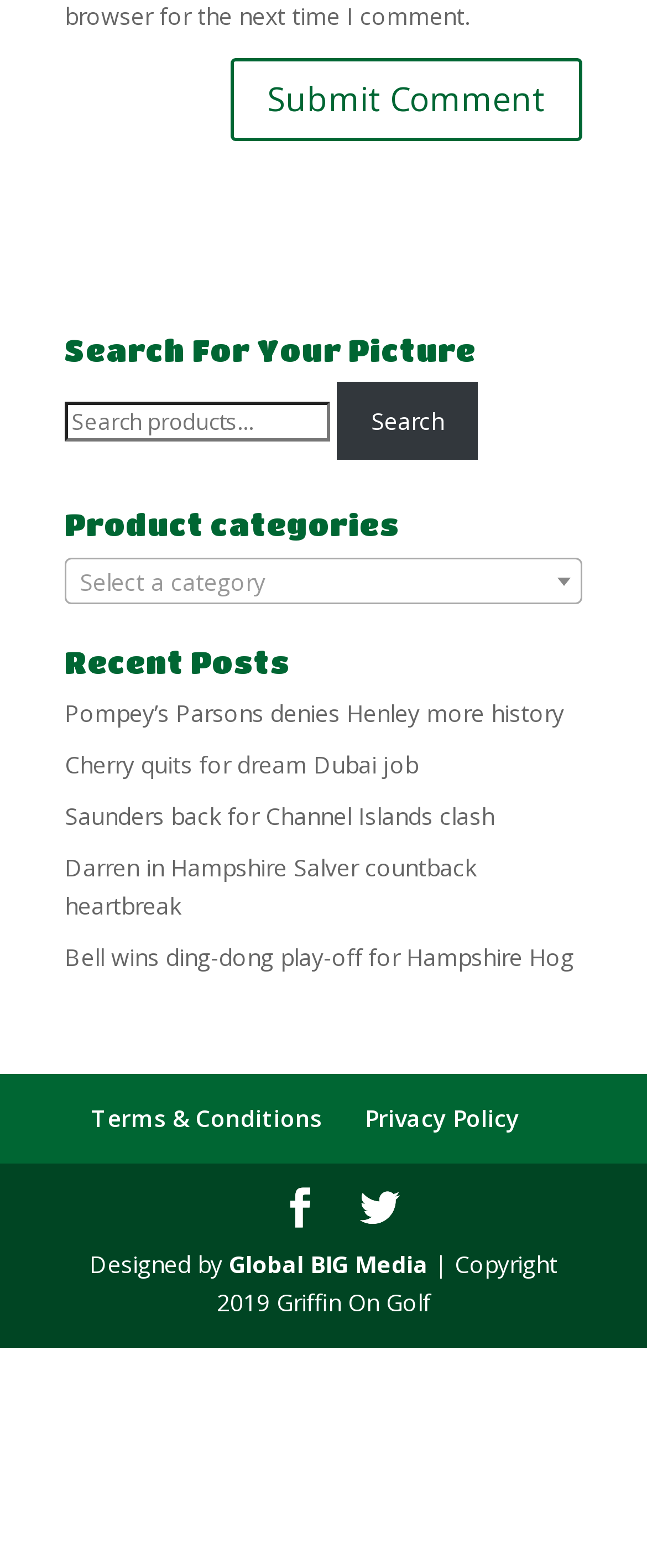What is the purpose of the search box?
We need a detailed and exhaustive answer to the question. Please elaborate.

The search box is located below the heading 'Search For Your Picture' and has a placeholder text 'Search for:', indicating that it is used to search for pictures.